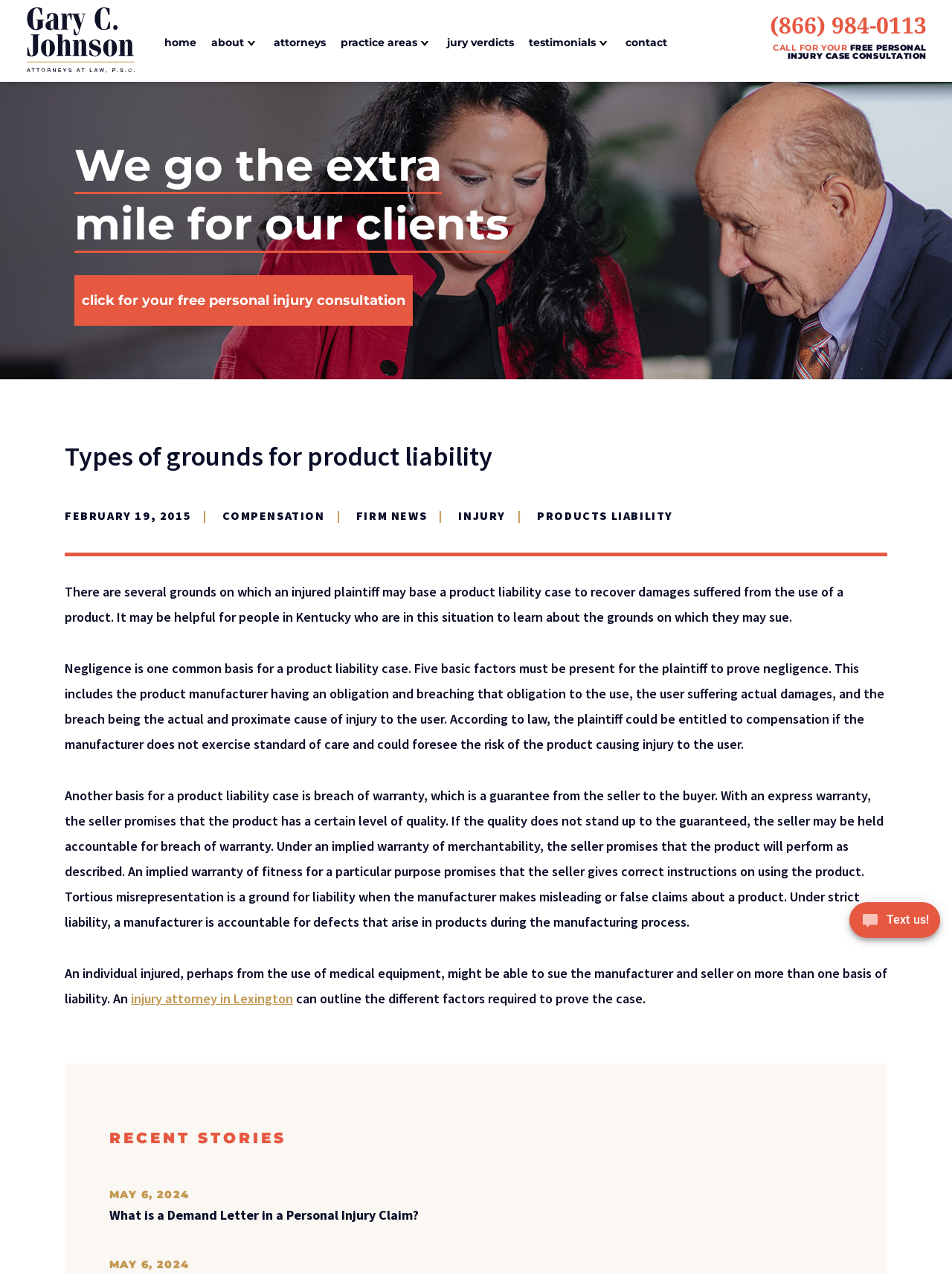Please determine the bounding box coordinates of the clickable area required to carry out the following instruction: "Call the phone number for a free personal injury consultation". The coordinates must be four float numbers between 0 and 1, represented as [left, top, right, bottom].

[0.809, 0.011, 0.973, 0.029]